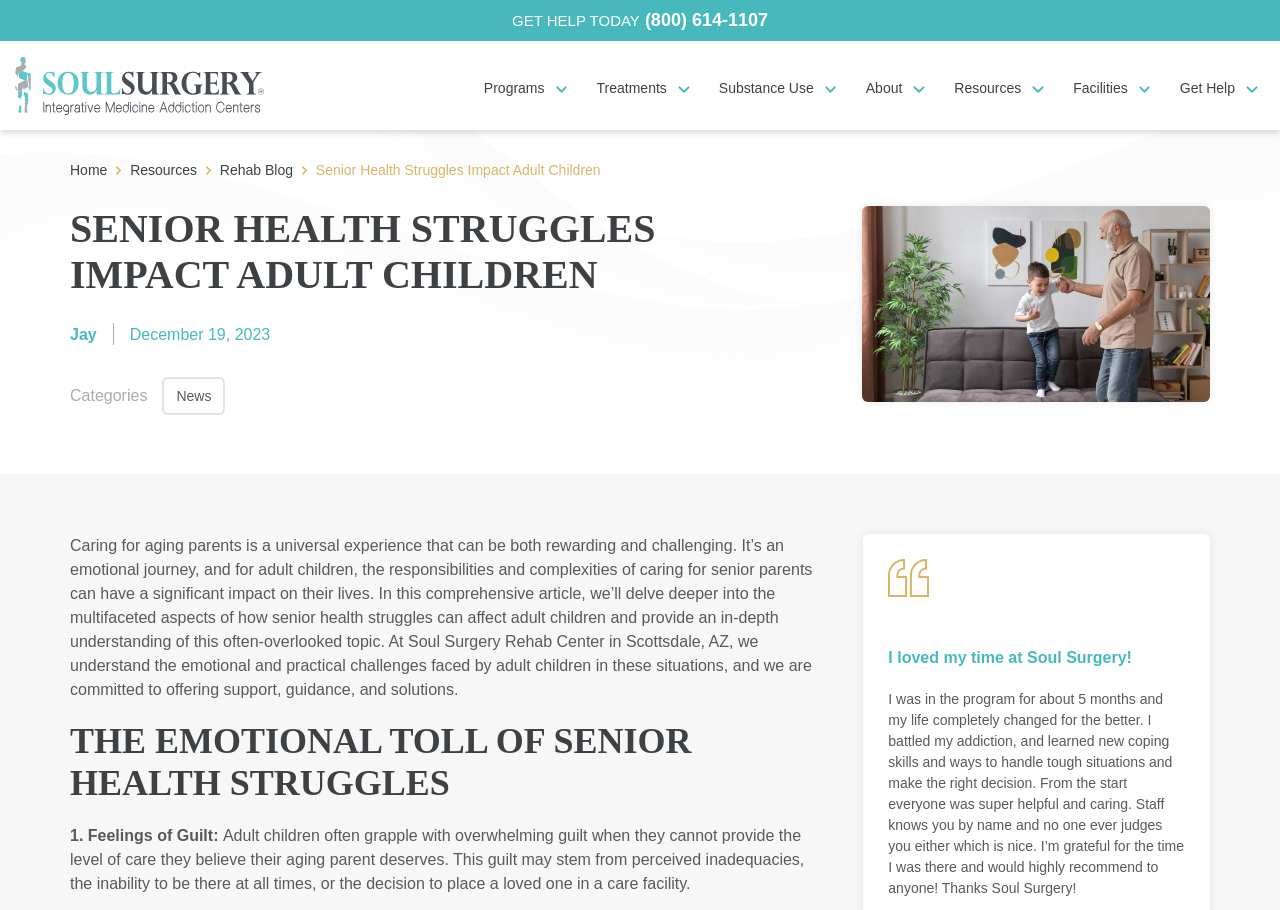What is the topic of the article?
Carefully examine the image and provide a detailed answer to the question.

The topic of the article is clearly stated in the heading element at the top of the webpage, and it is also mentioned in the first paragraph of the article.